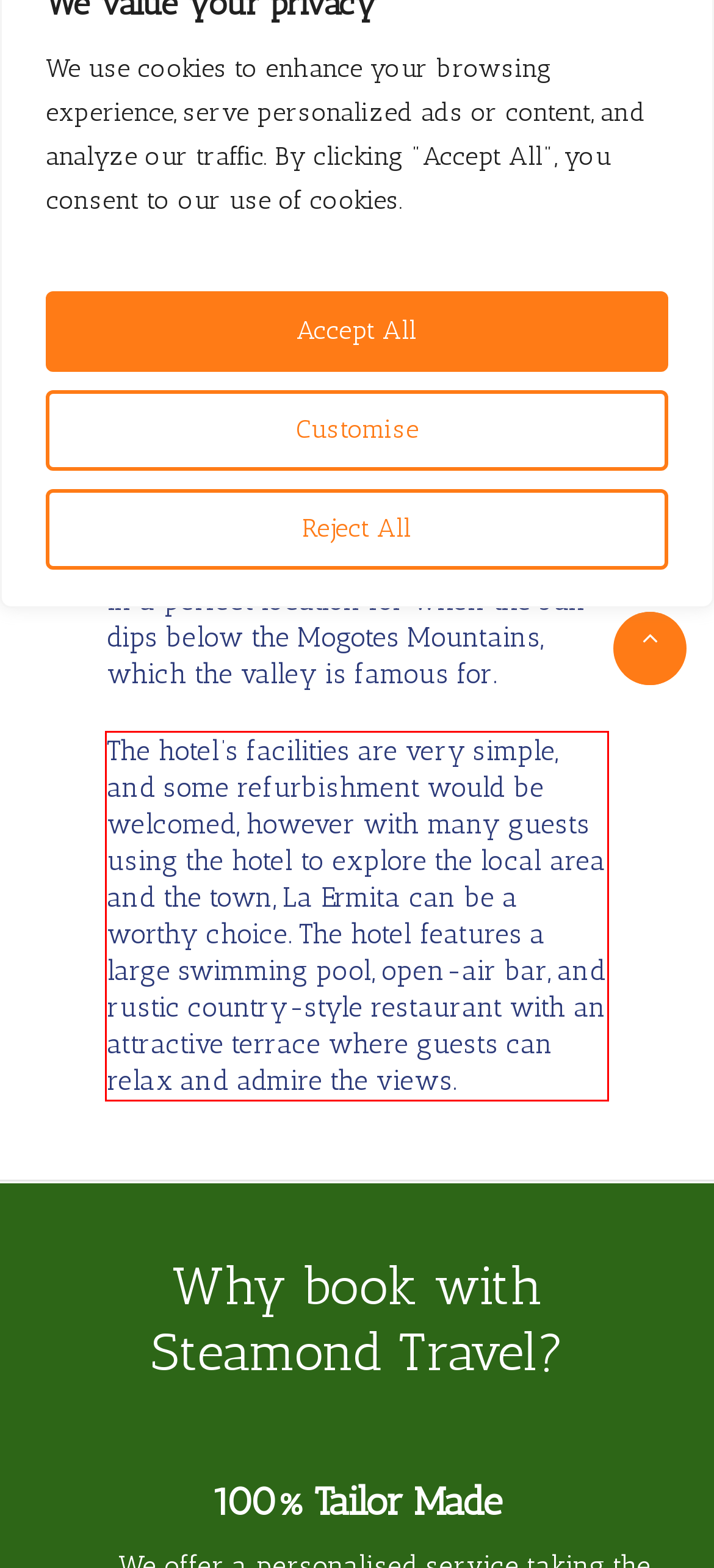From the provided screenshot, extract the text content that is enclosed within the red bounding box.

The hotel’s facilities are very simple, and some refurbishment would be welcomed, however with many guests using the hotel to explore the local area and the town, La Ermita can be a worthy choice. The hotel features a large swimming pool, open-air bar, and rustic country-style restaurant with an attractive terrace where guests can relax and admire the views.